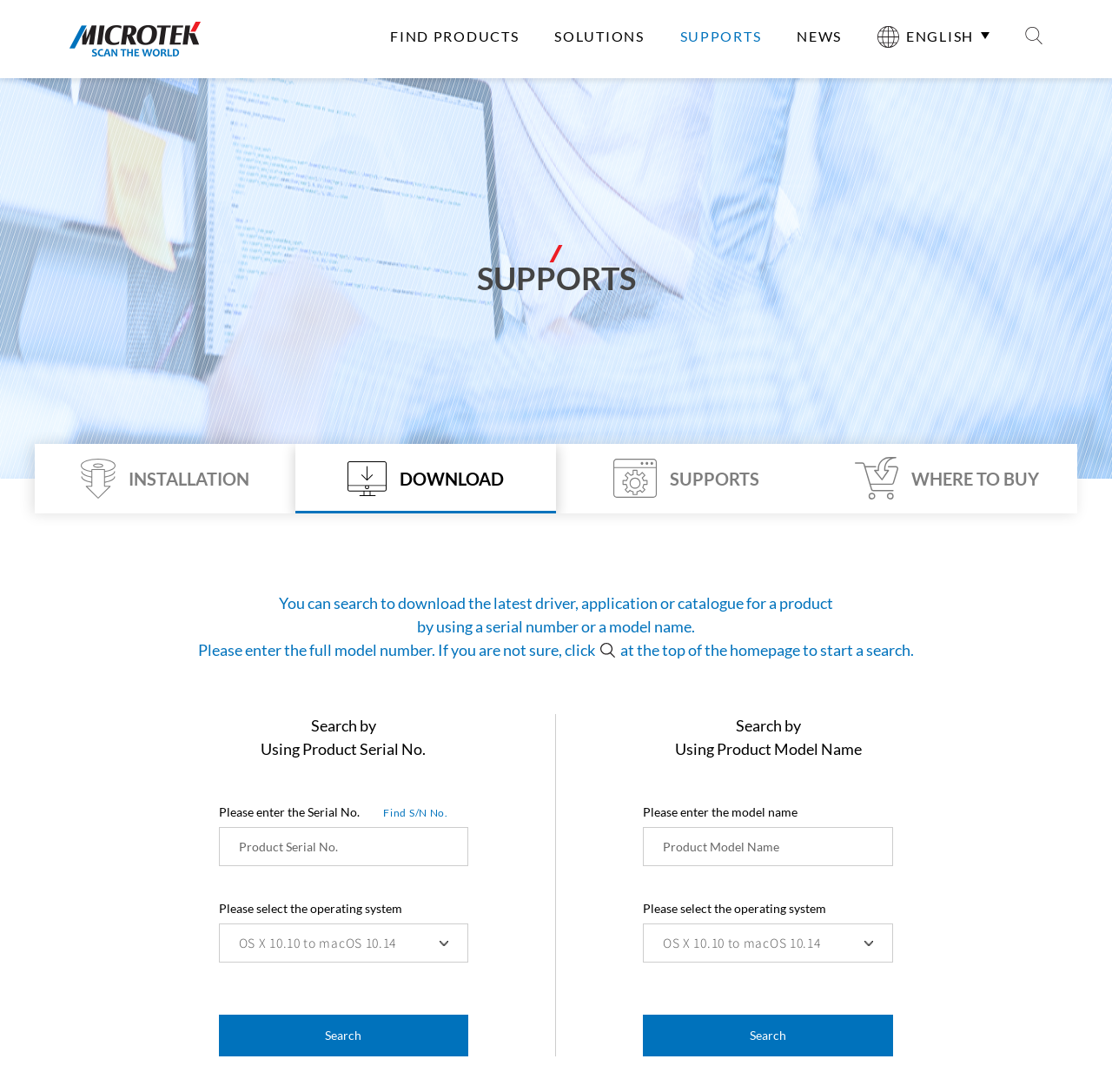Locate the bounding box coordinates of the item that should be clicked to fulfill the instruction: "Click on Search".

[0.197, 0.929, 0.421, 0.967]